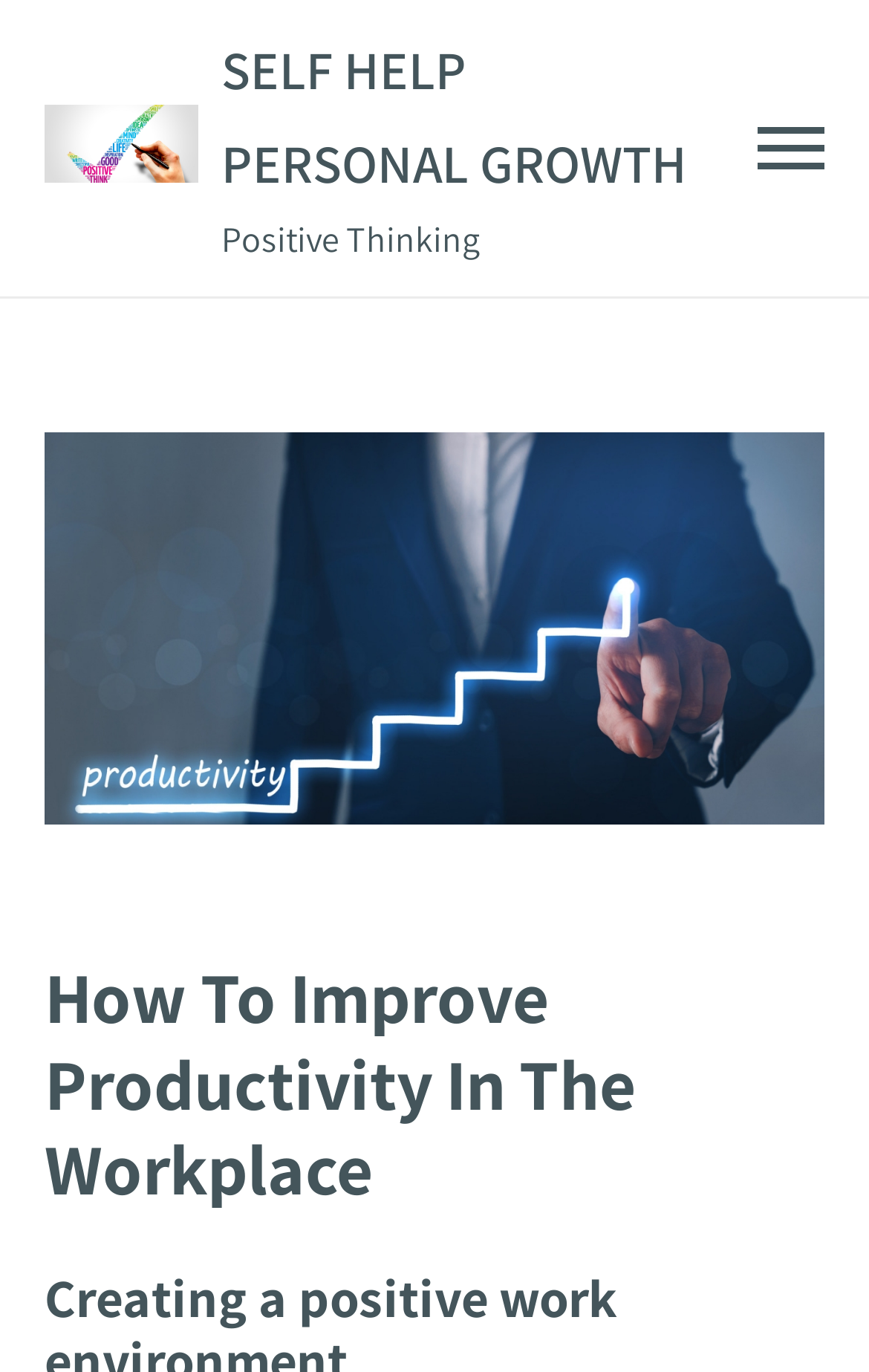Detail the various sections and features of the webpage.

The webpage is about self-help and personal growth, specifically focusing on improving productivity in the workplace. At the top-left corner, there is a link and an image with the text "Self Help Personal Growth". 

Below this, there is a prominent link with the same text in all capital letters, "SELF HELP PERSONAL GROWTH", which spans across most of the width of the page. 

Adjacent to this link, there is a static text "Positive Thinking" positioned slightly to the right. 

On the top-right corner, there is a button that controls the primary menu, which is not expanded by default. 

When the button is expanded, a header section appears, containing a heading that reads "How To Improve Productivity In The Workplace". This heading occupies a significant portion of the page, stretching from the top-left to the top-right corner.